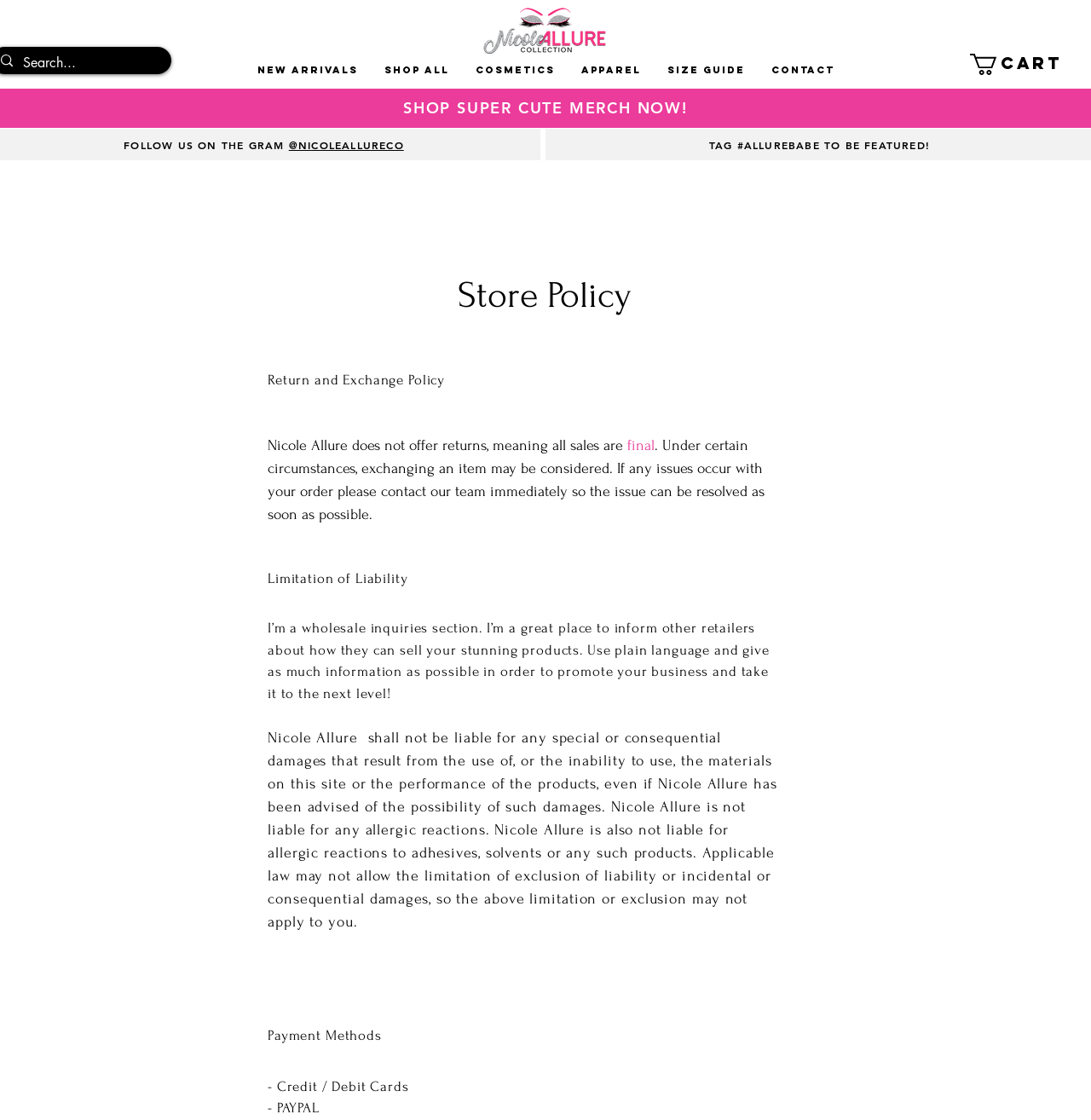Locate the bounding box coordinates of the clickable region necessary to complete the following instruction: "Read the Return and Exchange Policy". Provide the coordinates in the format of four float numbers between 0 and 1, i.e., [left, top, right, bottom].

[0.245, 0.33, 0.488, 0.349]